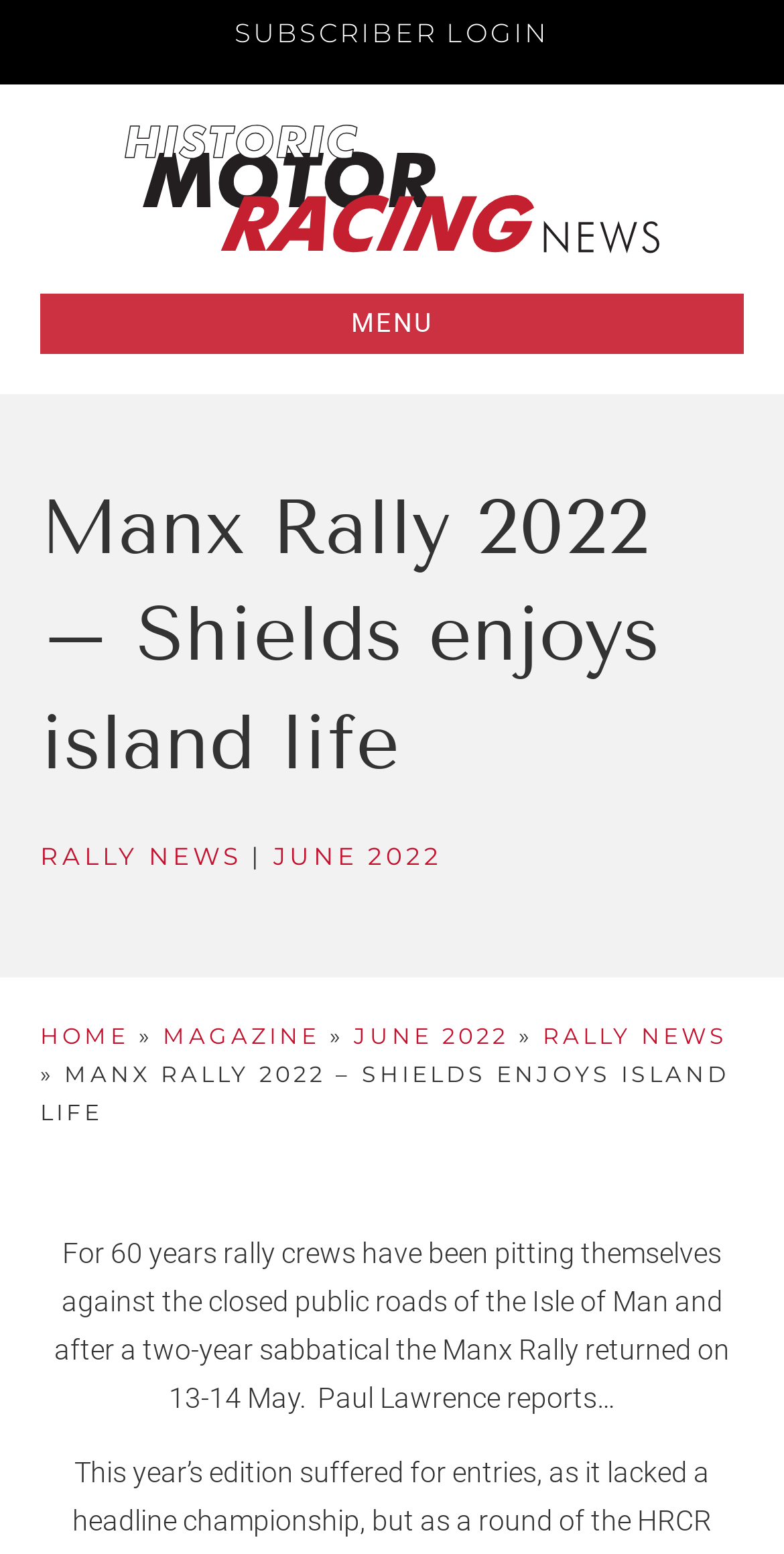Describe all the key features of the webpage in detail.

The webpage is about historic car racing, specifically featuring an article about the Manx Rally 2022. At the top, there is a logo of Historic Motor Racing News, accompanied by a link to the subscriber login and a menu button. Below the logo, the main heading "Manx Rally 2022 – Shields enjoys island life" is prominently displayed.

On the left side, there are several links to different sections of the website, including "RALLY NEWS", "HOME", "MAGAZINE", and another "RALLY NEWS" link. These links are separated by static text, including a "»" symbol. On the right side, there are two links to "JUNE 2022".

The main content of the webpage is an article about the Manx Rally 2022, which describes the event's history and a recent occurrence. The article starts with a brief introduction, stating that rally crews have been competing on the Isle of Man's closed public roads for 60 years, and that the Manx Rally returned on 13-14 May after a two-year break. The article then continues with a report by Paul Lawrence.

There are no images in the main content area, but the Historic Motor Racing News logo is displayed at the top. Overall, the webpage has a simple and organized layout, with clear headings and concise text.